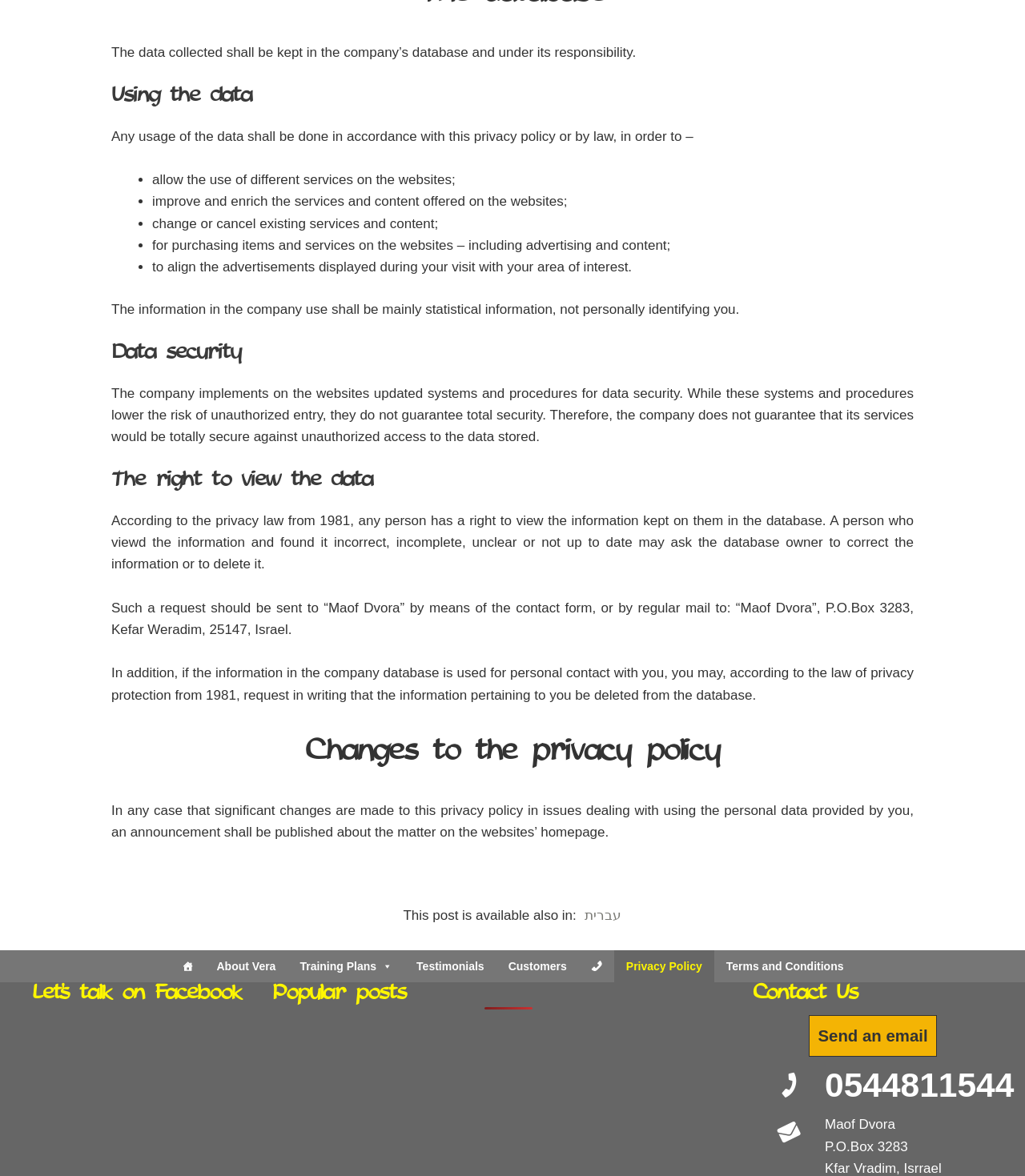What will happen if significant changes are made to the privacy policy?
With the help of the image, please provide a detailed response to the question.

According to the webpage, in any case that significant changes are made to this privacy policy in issues dealing with using the personal data provided by you, an announcement shall be published about the matter on the websites' homepage.